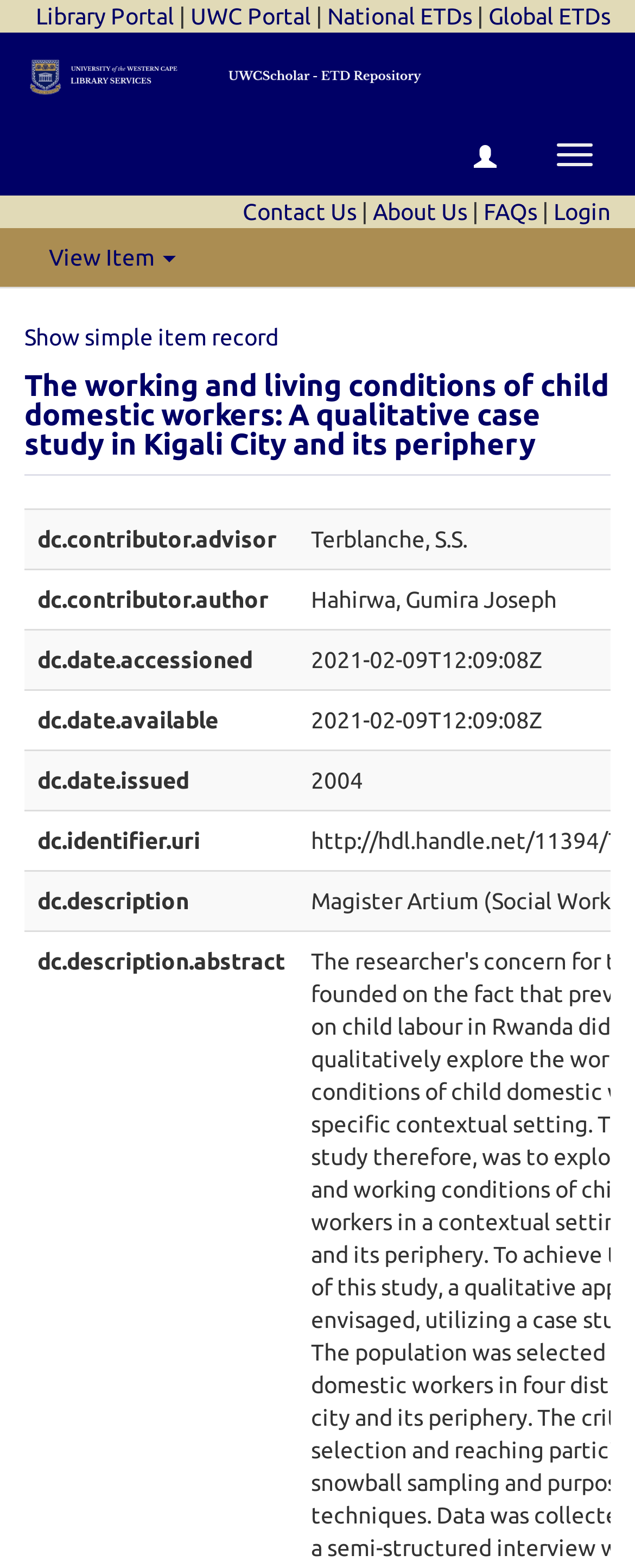Locate the bounding box coordinates of the area that needs to be clicked to fulfill the following instruction: "Explore 'Bible Passage Studies' category". The coordinates should be in the format of four float numbers between 0 and 1, namely [left, top, right, bottom].

None